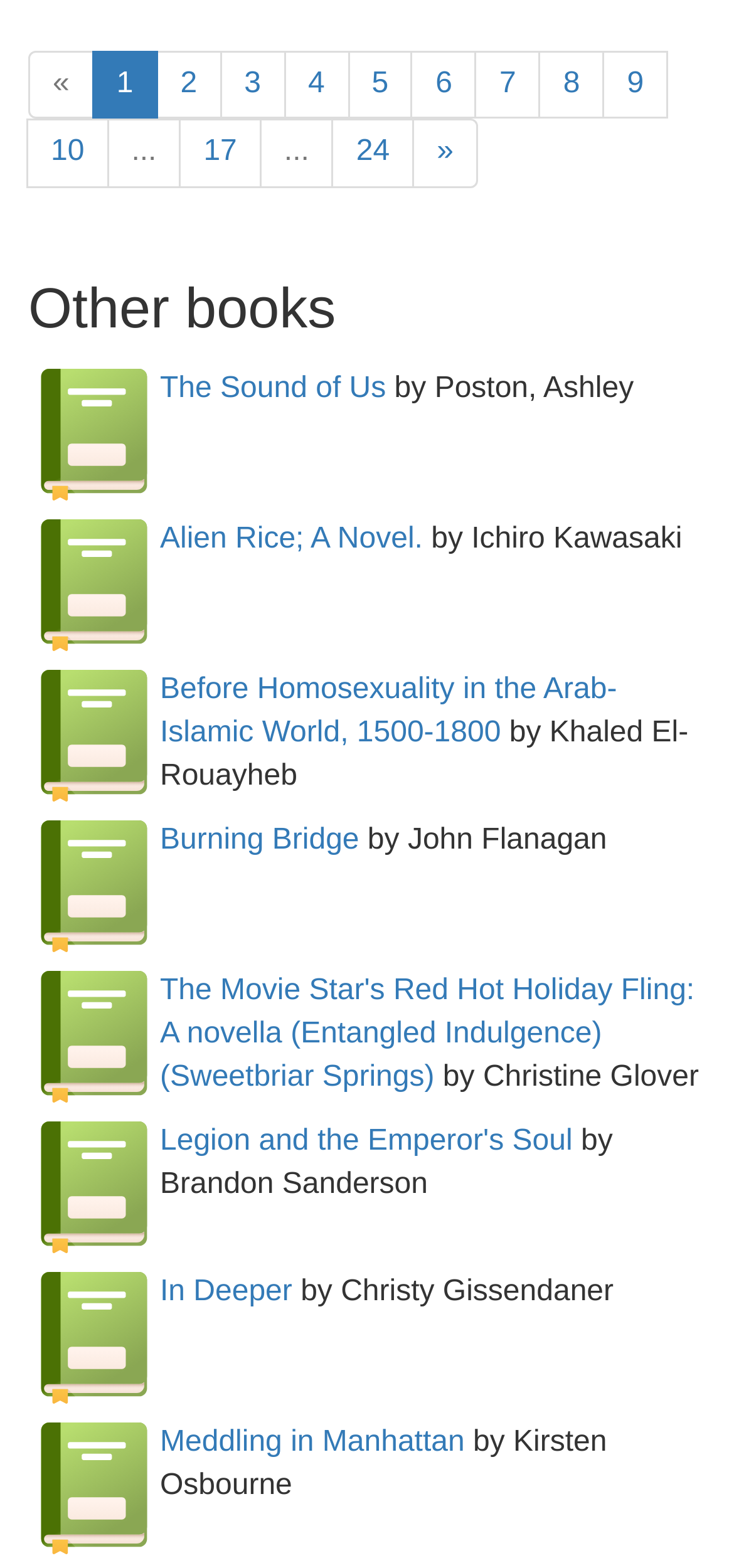Please give the bounding box coordinates of the area that should be clicked to fulfill the following instruction: "click on page 1". The coordinates should be in the format of four float numbers from 0 to 1, i.e., [left, top, right, bottom].

[0.125, 0.032, 0.215, 0.076]